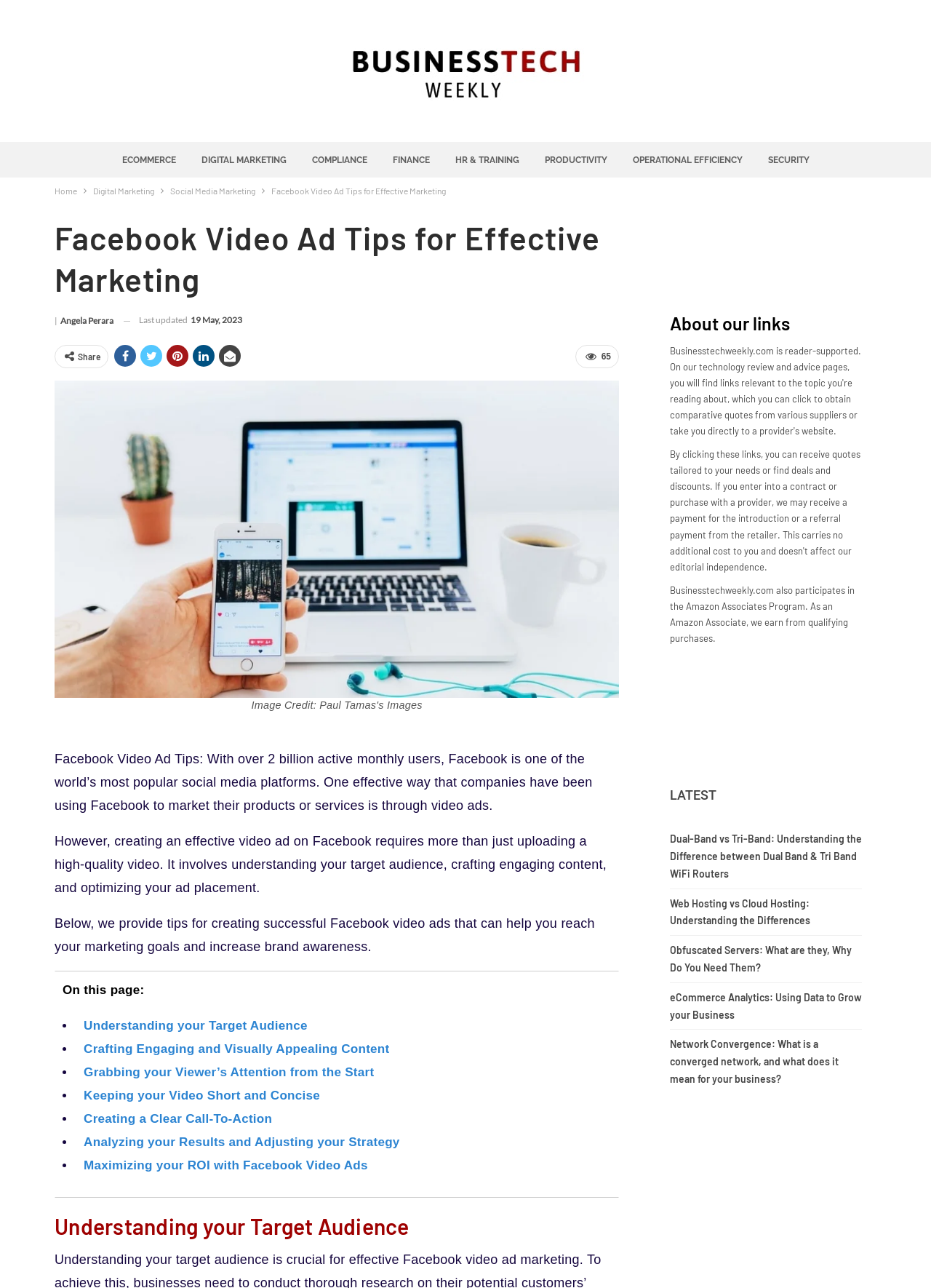What is the name of the website?
Using the image as a reference, answer the question with a short word or phrase.

BusinessTechWeekly.com